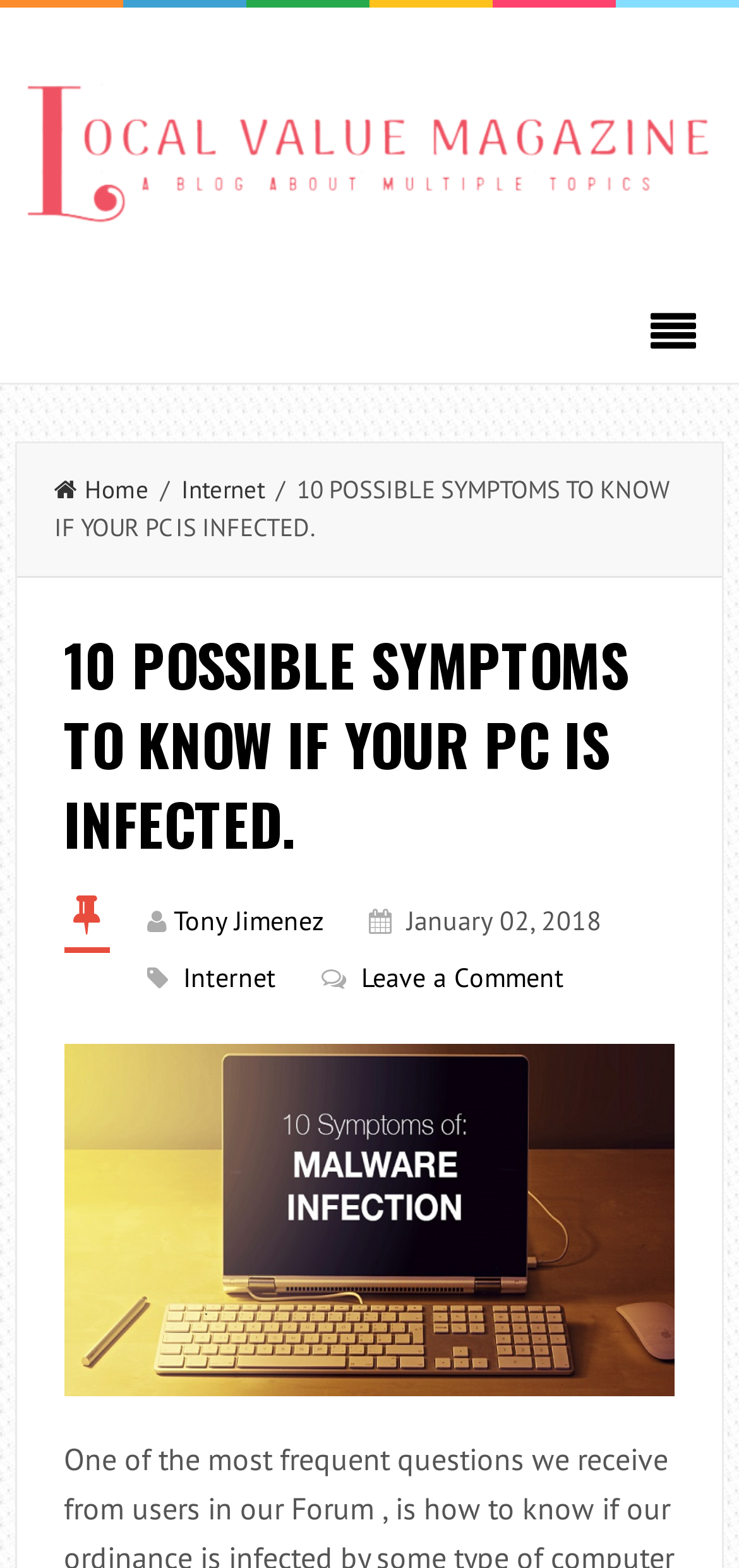What is the category of the article?
Craft a detailed and extensive response to the question.

The category of the article is Internet, as indicated by the link 'Internet' above the heading and below the author's name.